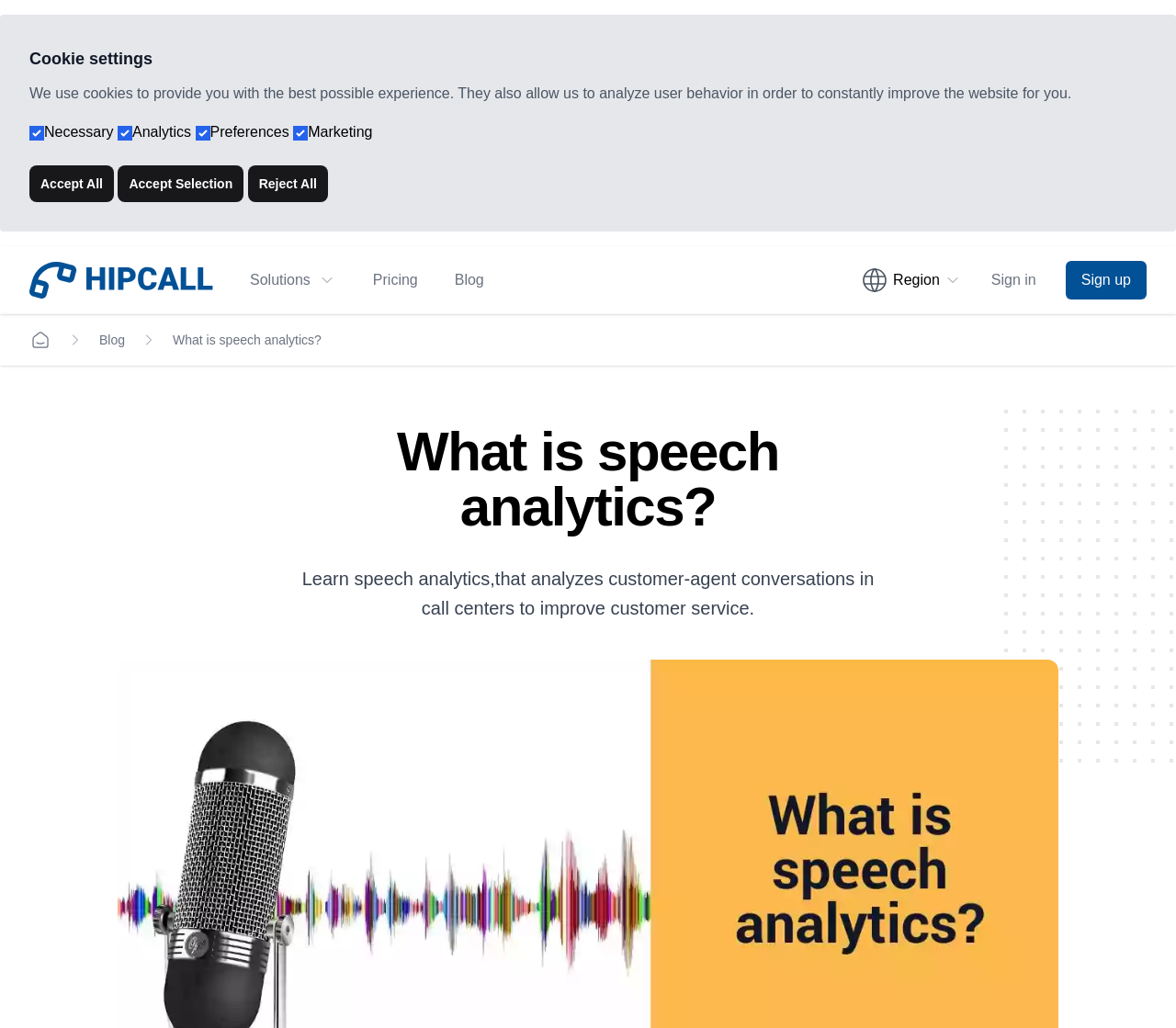Determine the bounding box coordinates for the clickable element to execute this instruction: "Like a post". Provide the coordinates as four float numbers between 0 and 1, i.e., [left, top, right, bottom].

None